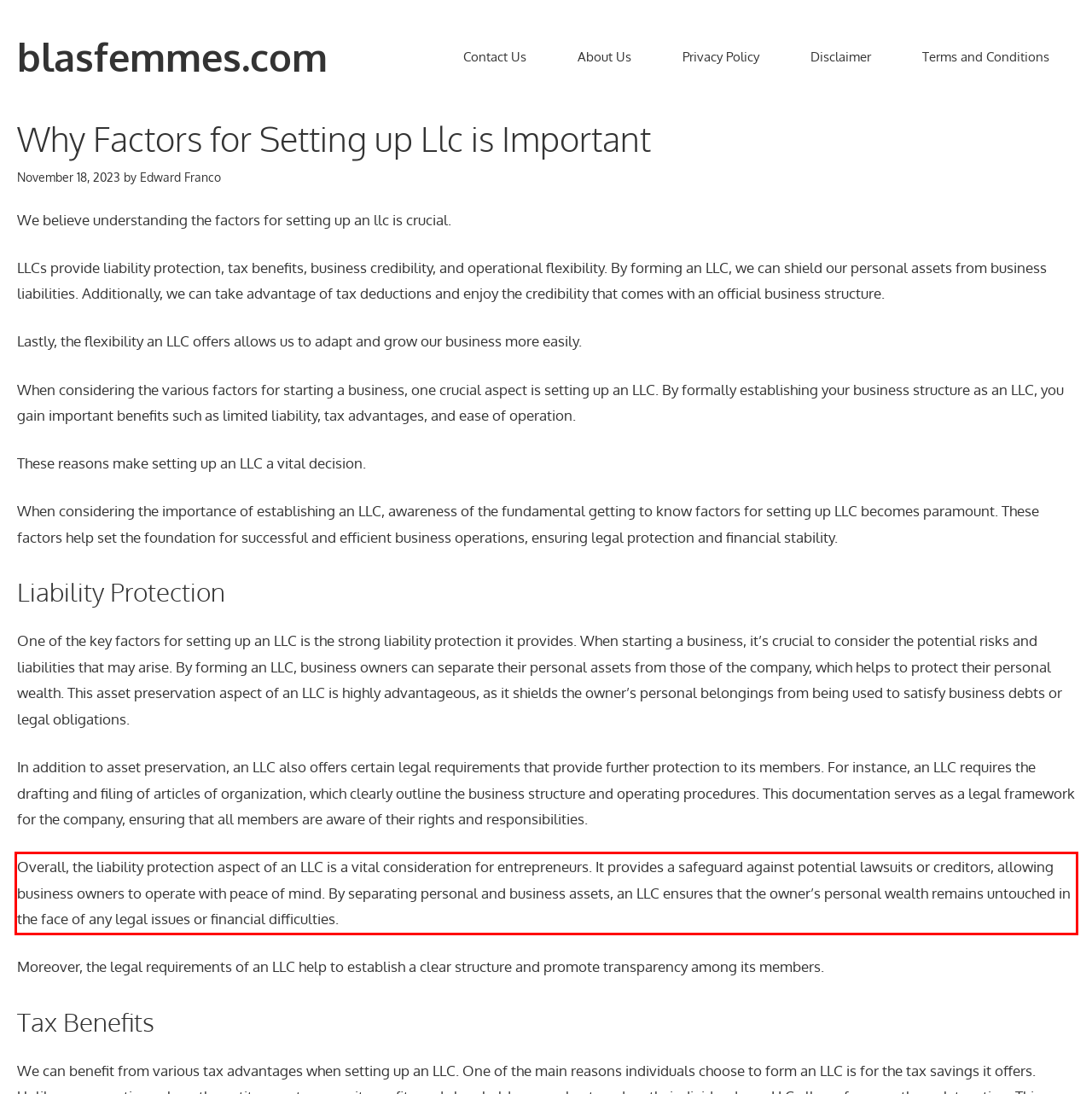Given a screenshot of a webpage with a red bounding box, please identify and retrieve the text inside the red rectangle.

Overall, the liability protection aspect of an LLC is a vital consideration for entrepreneurs. It provides a safeguard against potential lawsuits or creditors, allowing business owners to operate with peace of mind. By separating personal and business assets, an LLC ensures that the owner’s personal wealth remains untouched in the face of any legal issues or financial difficulties.